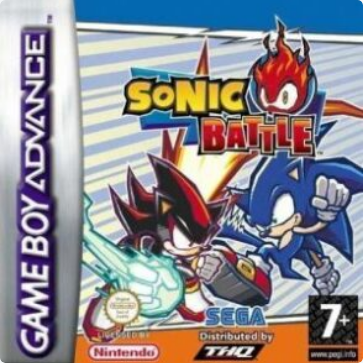Please respond in a single word or phrase: 
Who is the character on the left?

Shadow the Hedgehog